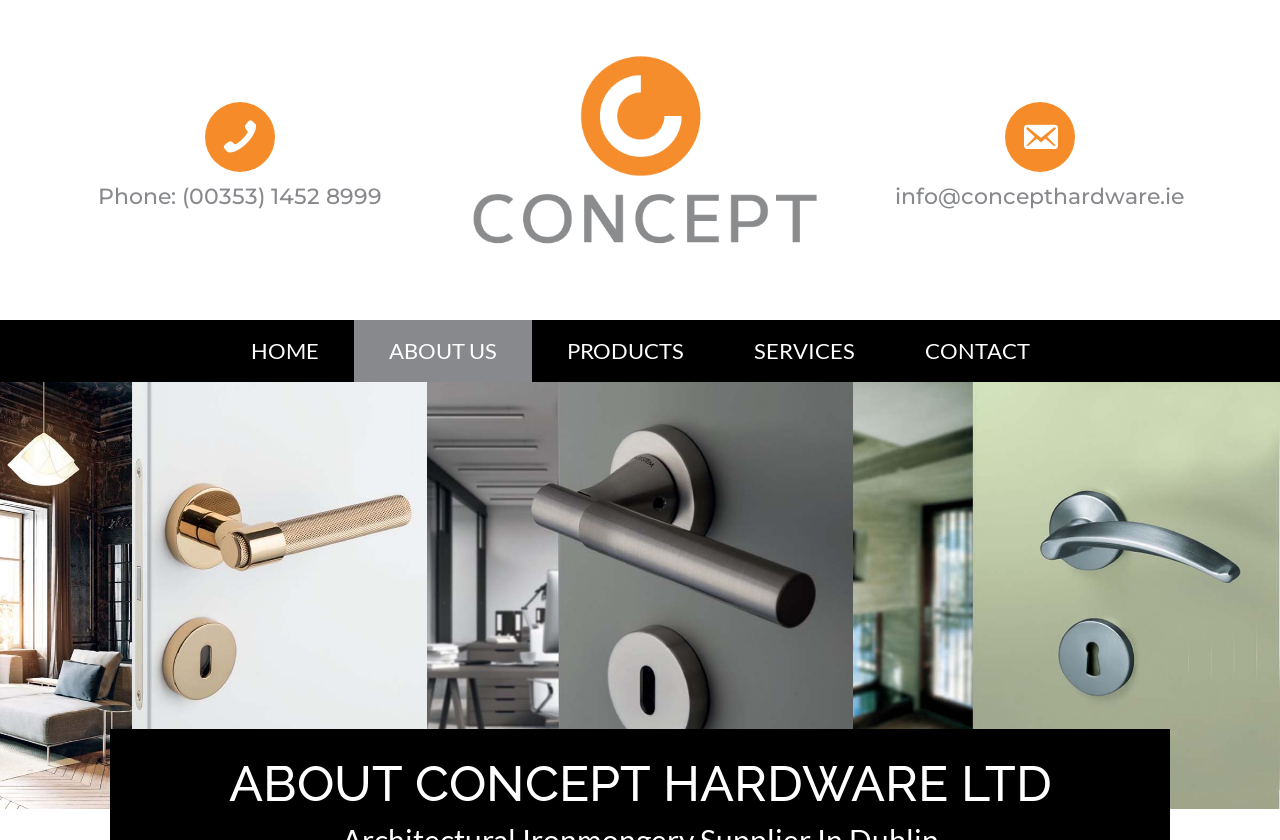Determine the bounding box coordinates of the clickable element to achieve the following action: 'Send an email to the company'. Provide the coordinates as four float values between 0 and 1, formatted as [left, top, right, bottom].

[0.672, 0.115, 0.953, 0.265]